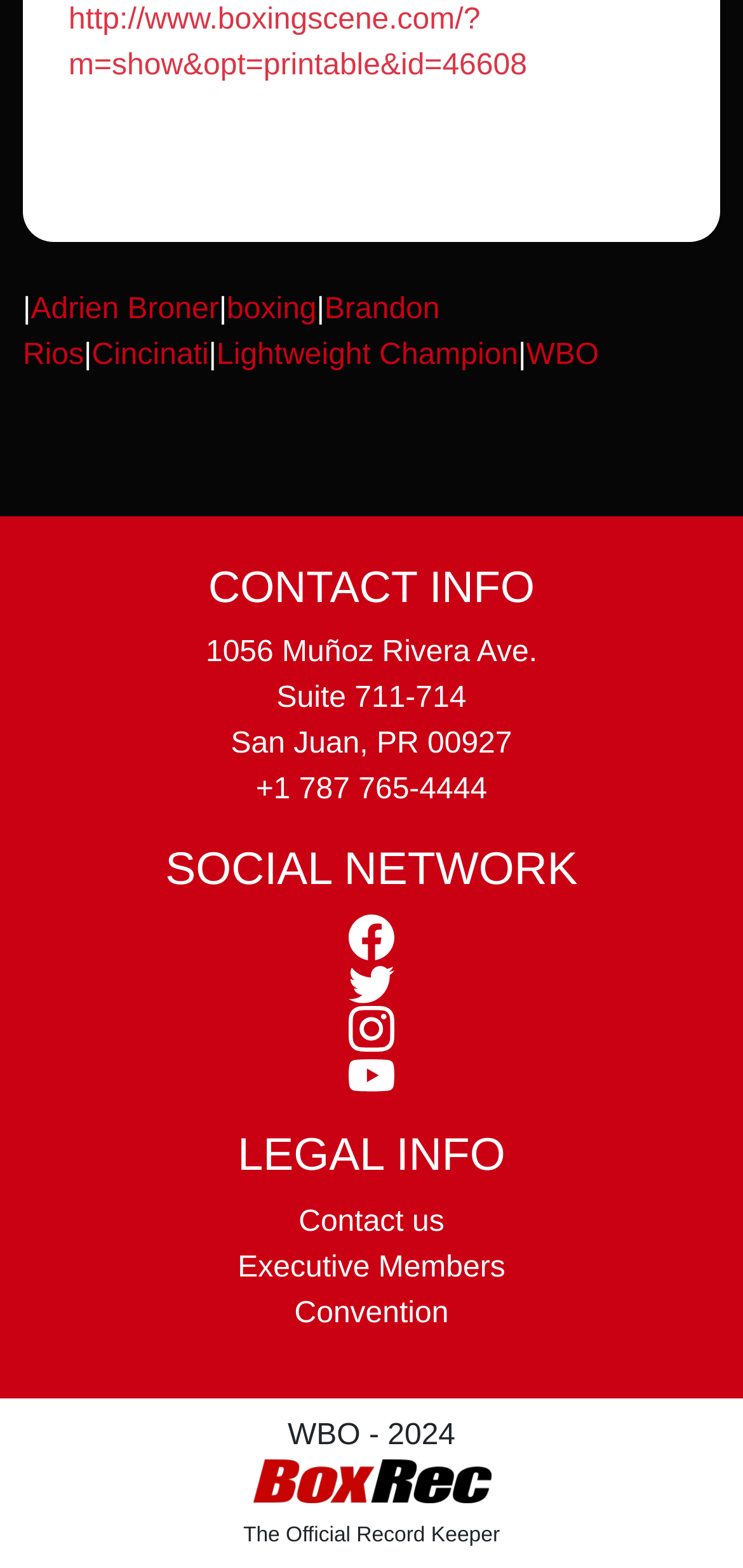Please determine the bounding box coordinates of the clickable area required to carry out the following instruction: "Follow on social network". The coordinates must be four float numbers between 0 and 1, represented as [left, top, right, bottom].

[0.469, 0.587, 0.531, 0.608]